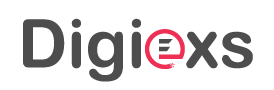Provide a thorough description of the image.

The image showcases the stylized logo of "DigiDexs," characterized by its modern typography and vibrant color scheme. The name features bold gray lettering with a distinct red accent on the letter 'e,' which adds a dynamic and eye-catching element to the design. This logo serves as a visual representation of the brand, likely aimed at conveying innovation and technology, aligning with the theme of digital solutions. The overall design reflects a contemporary aesthetic, appealing to a tech-savvy audience while emphasizing the brand's commitment to providing cutting-edge services.